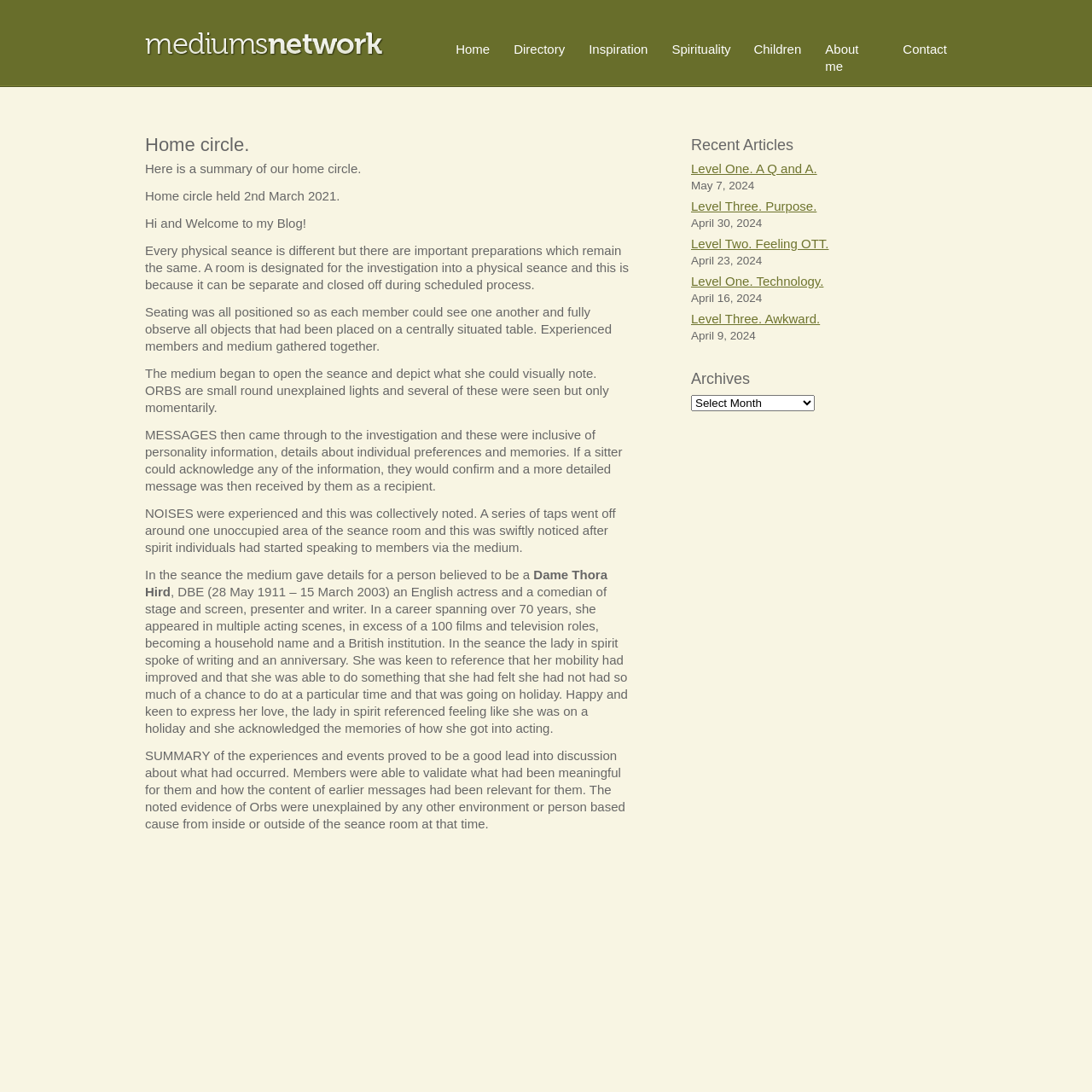Using the information in the image, could you please answer the following question in detail:
How many links are in the top navigation menu?

The top navigation menu contains links to 'Home', 'Directory', 'Inspiration', 'Spirituality', 'Children', 'About me', and 'Contact', which totals 7 links.